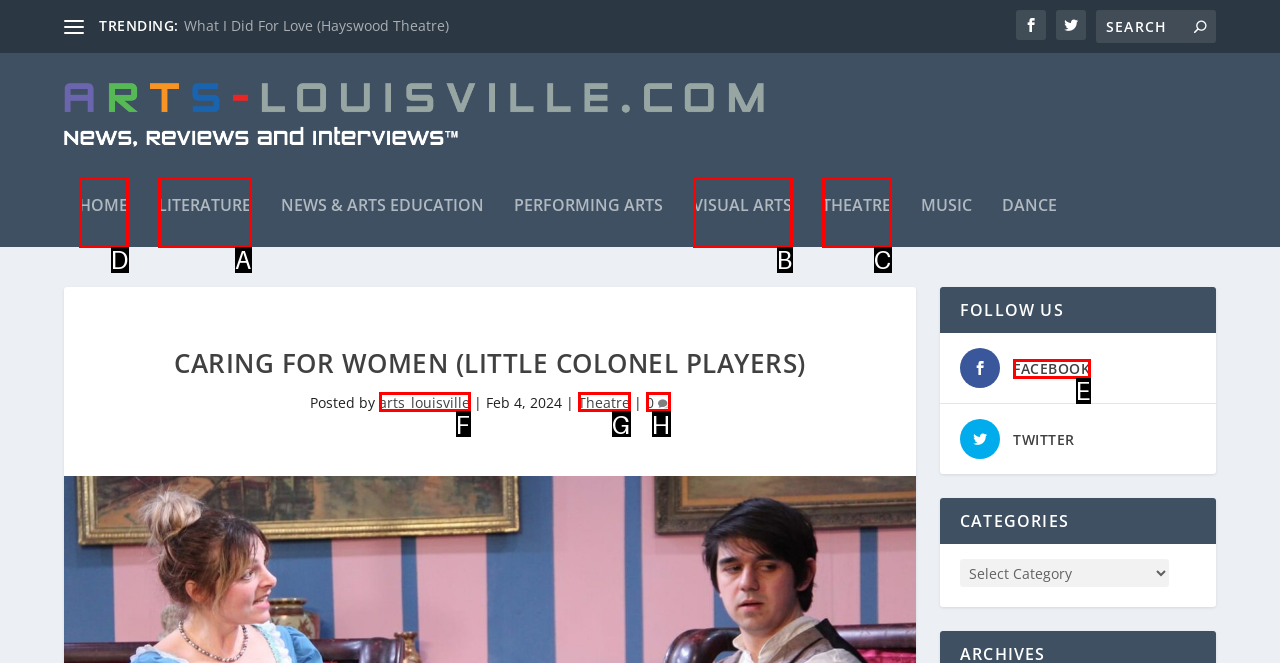Point out the specific HTML element to click to complete this task: go to inicio page Reply with the letter of the chosen option.

None